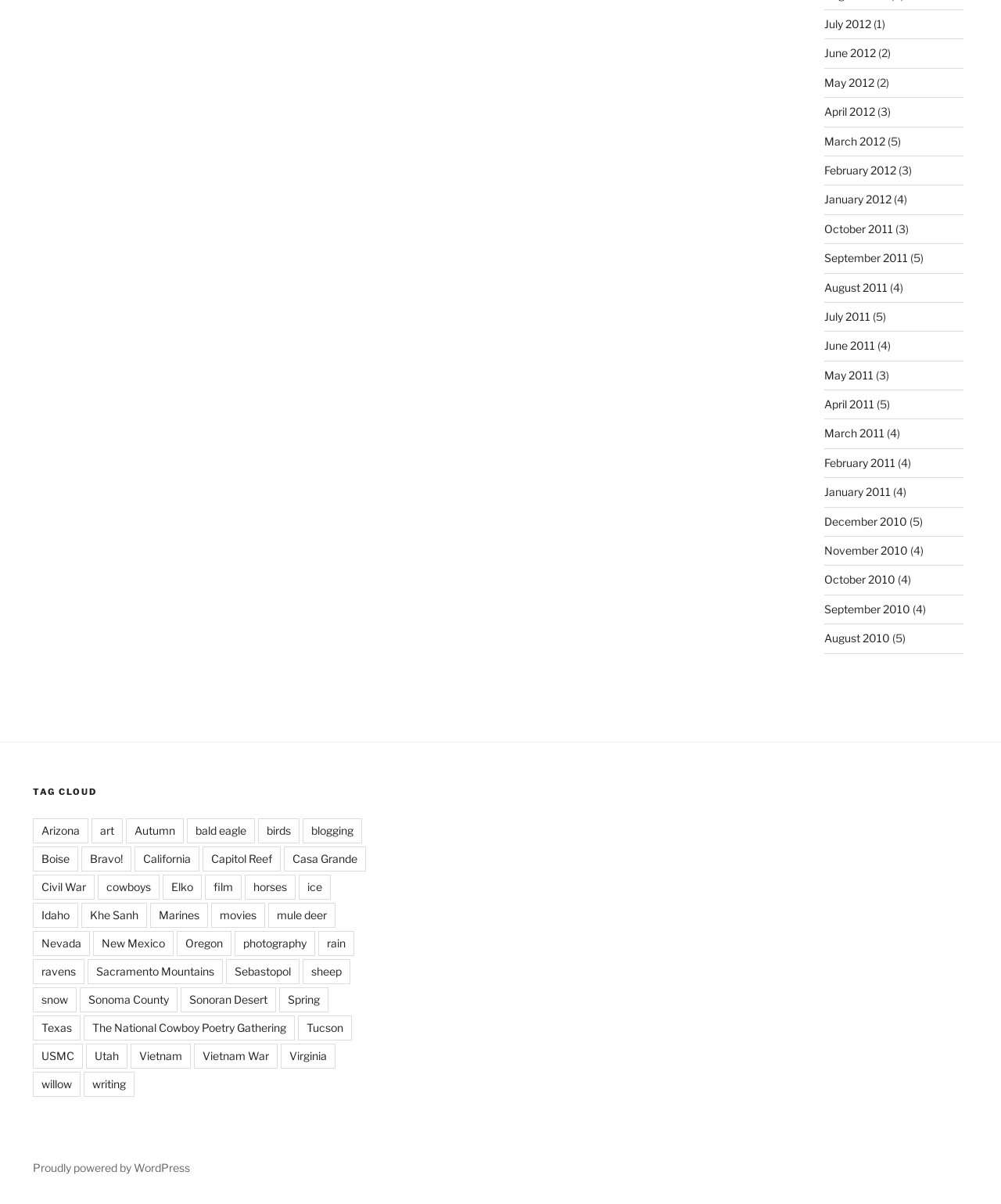Pinpoint the bounding box coordinates for the area that should be clicked to perform the following instruction: "Explore Arizona".

[0.033, 0.68, 0.088, 0.7]